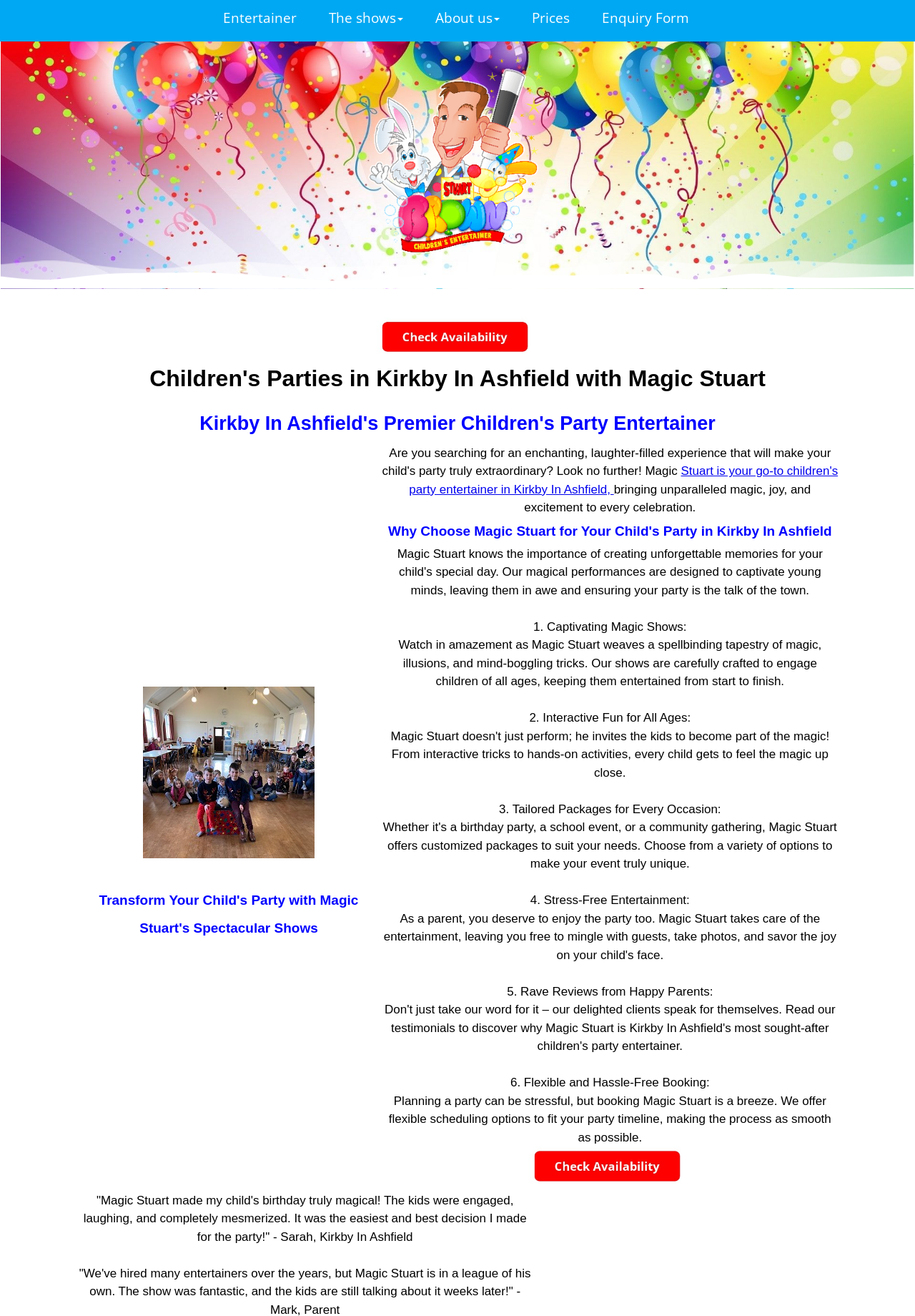What is the profession of Magic Stuart?
Using the image provided, answer with just one word or phrase.

Children's Party Entertainer